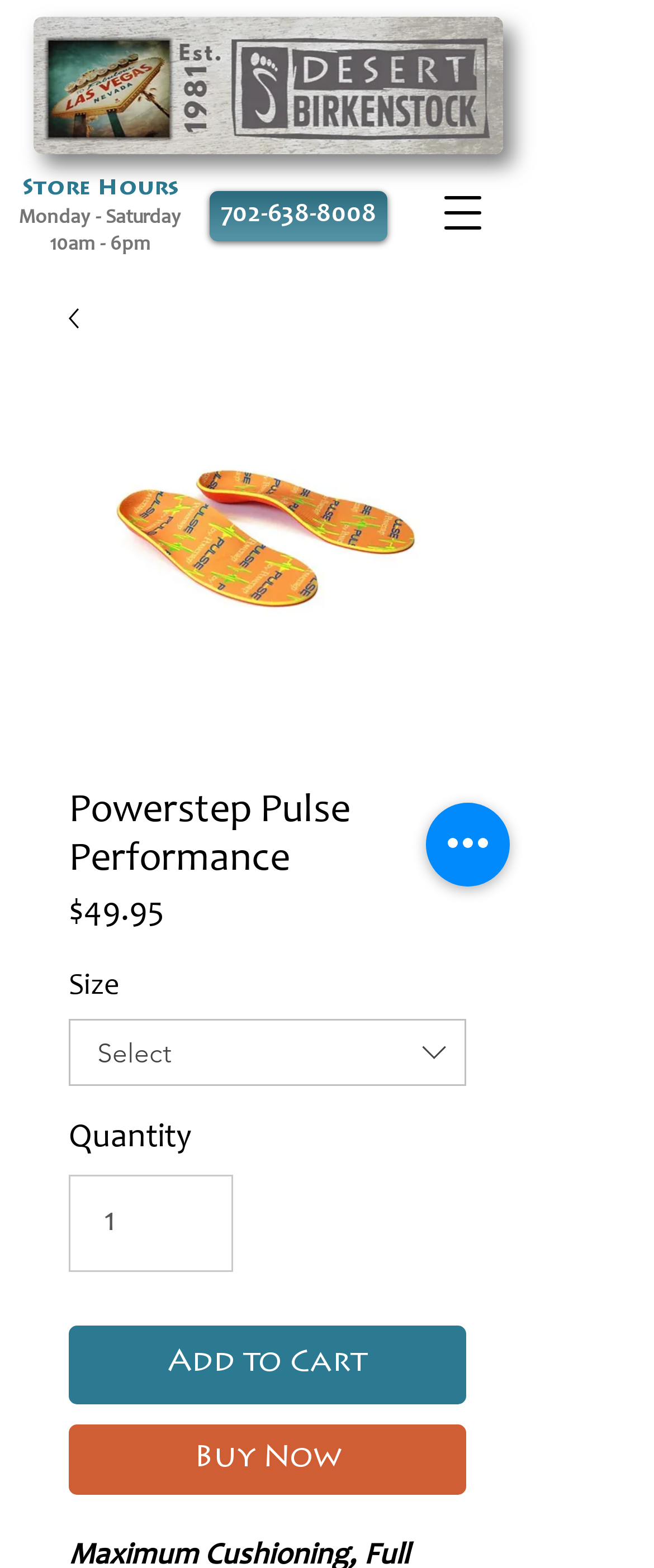Give a short answer using one word or phrase for the question:
What is the phone number of the store?

702-638-8008